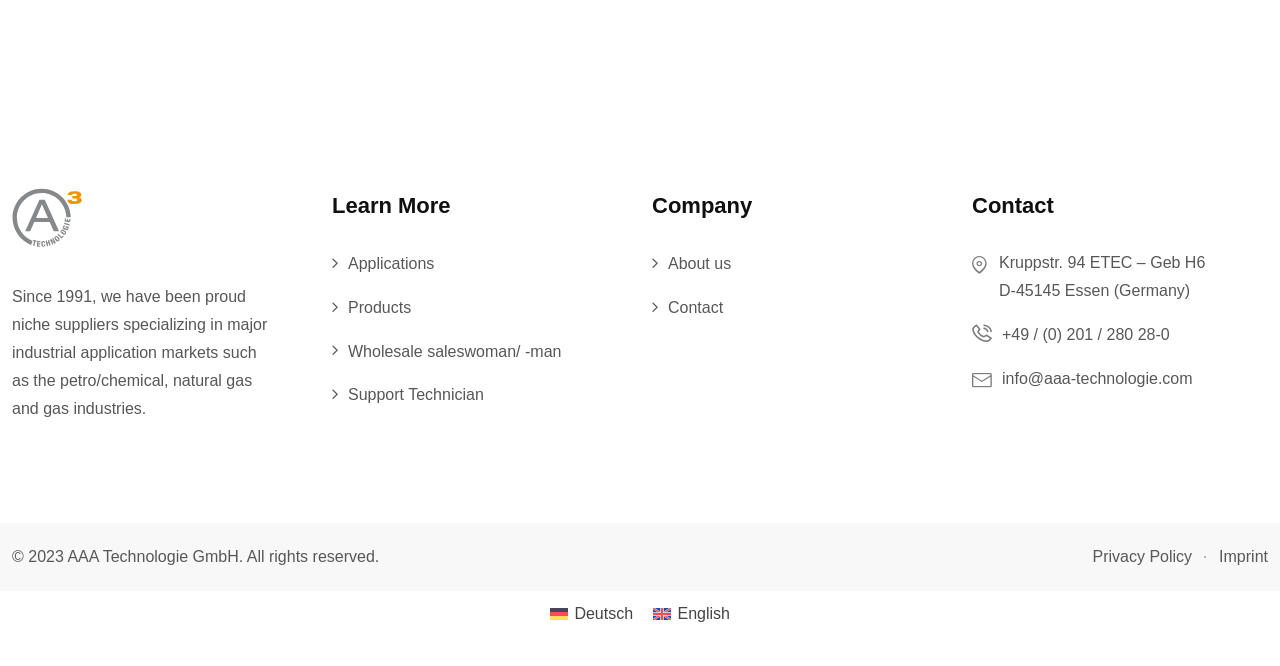Please identify the bounding box coordinates of the region to click in order to complete the given instruction: "Contact us". The coordinates should be four float numbers between 0 and 1, i.e., [left, top, right, bottom].

[0.783, 0.489, 0.914, 0.515]